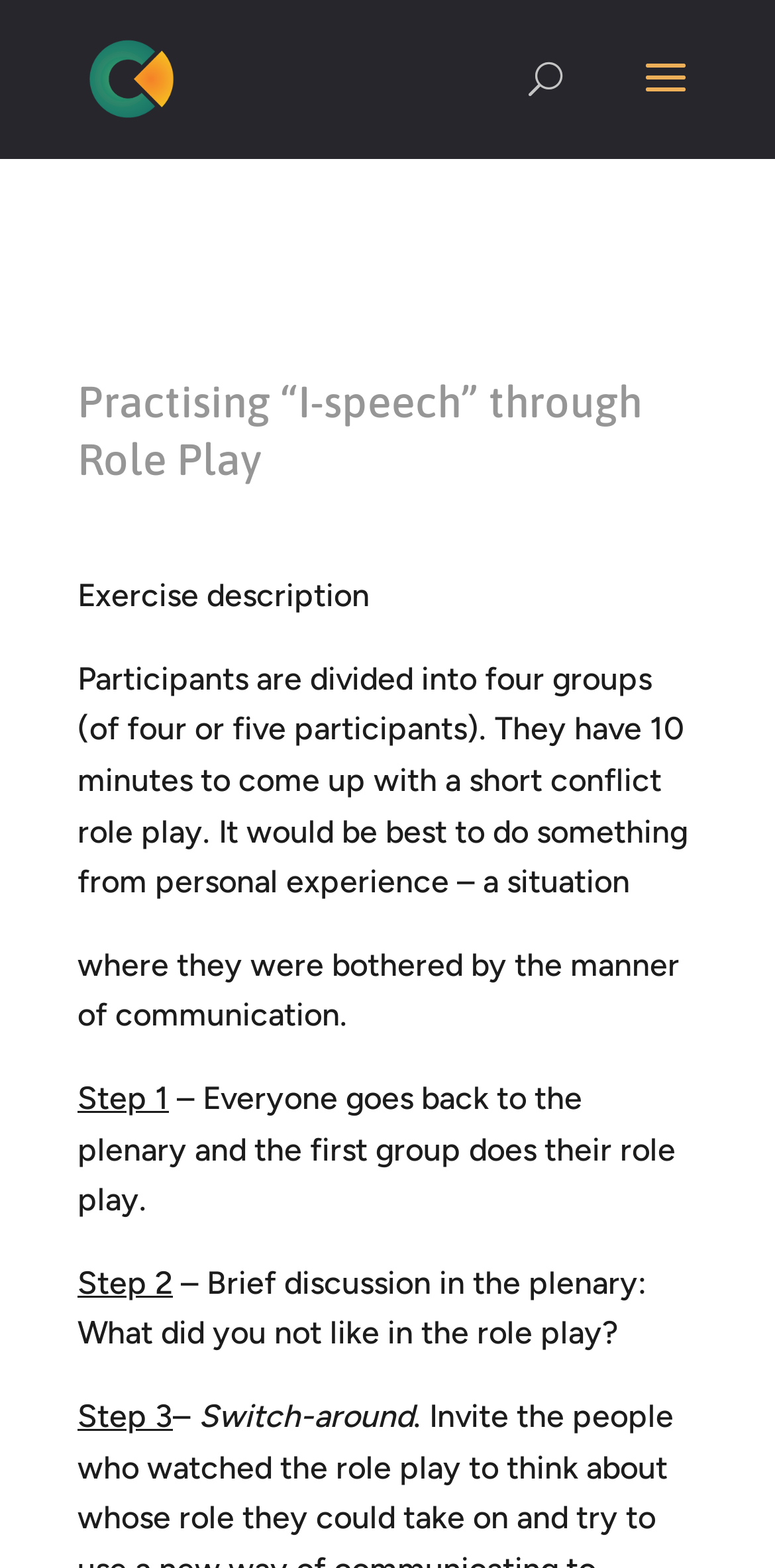Using the provided element description: "alt="CNA Priručnik"", identify the bounding box coordinates. The coordinates should be four floats between 0 and 1 in the order [left, top, right, bottom].

[0.11, 0.033, 0.227, 0.071]